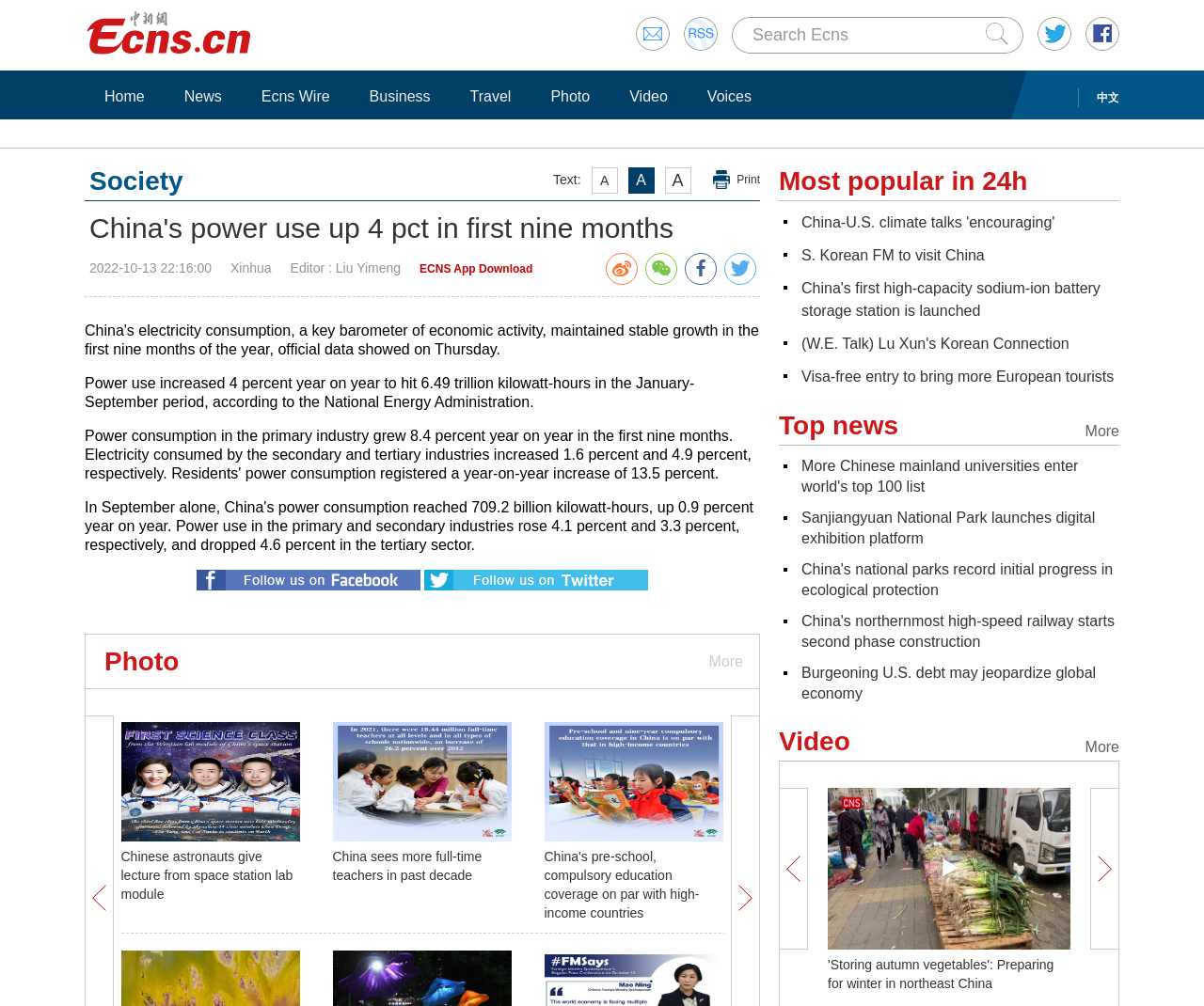Please identify the bounding box coordinates of the clickable region that I should interact with to perform the following instruction: "View More news". The coordinates should be expressed as four float numbers between 0 and 1, i.e., [left, top, right, bottom].

[0.586, 0.631, 0.617, 0.684]